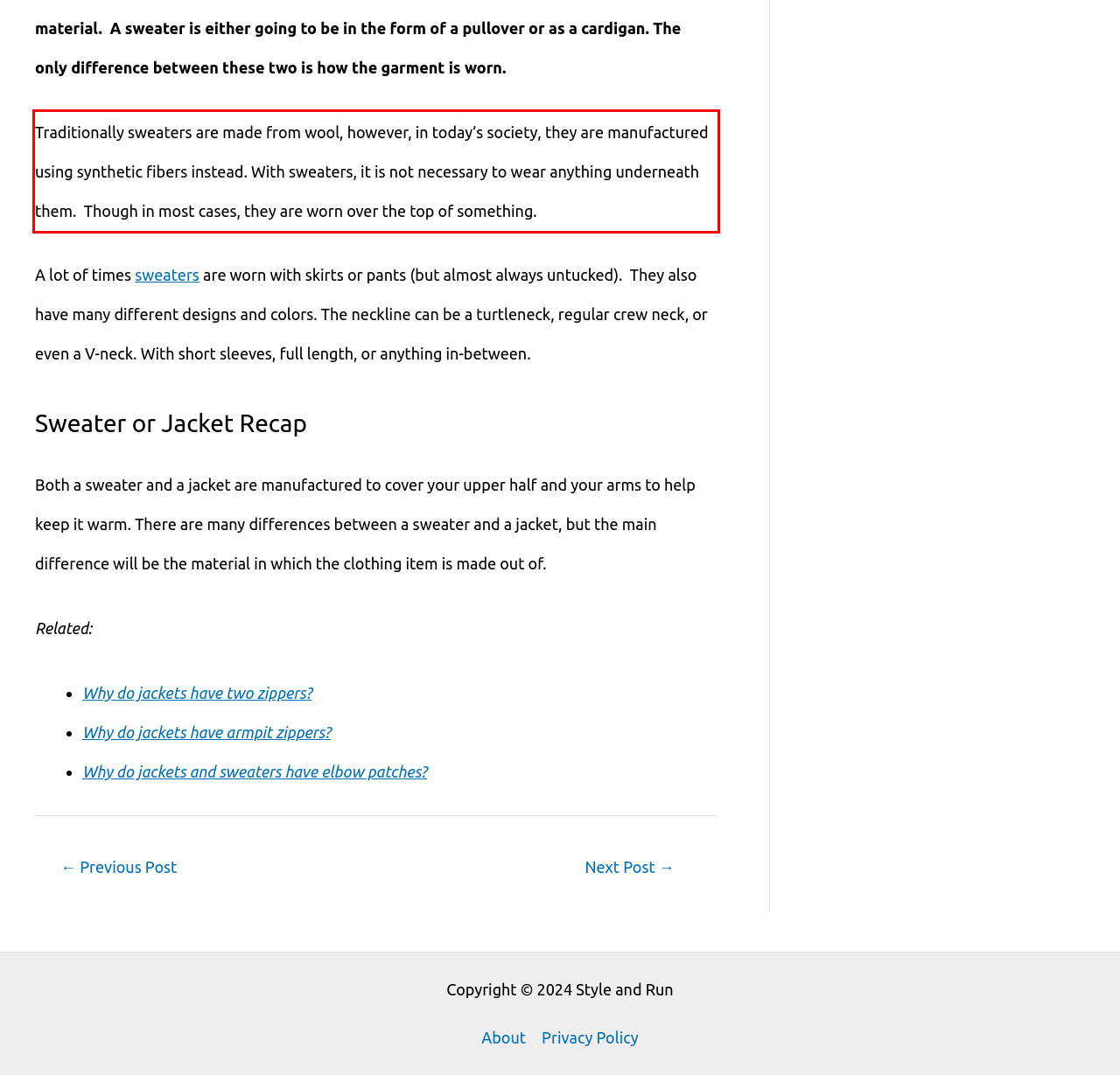Identify the text within the red bounding box on the webpage screenshot and generate the extracted text content.

Traditionally sweaters are made from wool, however, in today’s society, they are manufactured using synthetic fibers instead. With sweaters, it is not necessary to wear anything underneath them. Though in most cases, they are worn over the top of something.